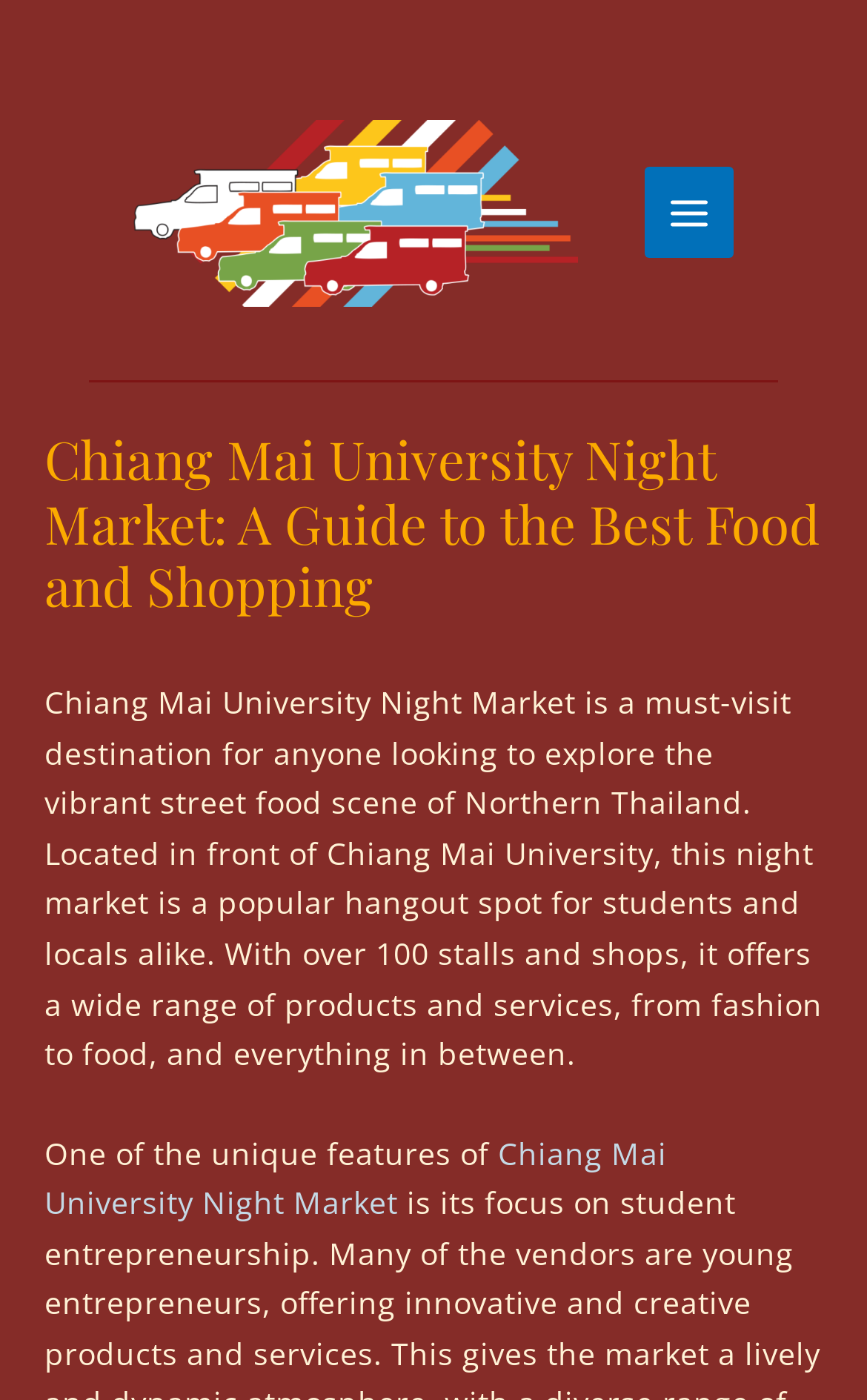Construct a comprehensive caption that outlines the webpage's structure and content.

The webpage is about Chiang Mai University Night Market, a popular destination in Northern Thailand. At the top left of the page, there is a link to "Chiang Mai Bus Routes" accompanied by an image with the same name. Below this link, there is a button labeled "Main Menu" with an image to its right.

The main content of the page is divided into sections, starting with a header that reads "Chiang Mai University Night Market: A Guide to the Best Food and Shopping". Below this header, there is a paragraph of text that describes the night market as a must-visit destination for exploring the street food scene in Northern Thailand. The text explains that the market is located in front of Chiang Mai University and offers a wide range of products and services from over 100 stalls and shops.

Further down the page, there is another section of text that discusses one of the unique features of Chiang Mai University Night Market, with a link to the market's name at the end of the sentence. Overall, the page appears to be a guide to the night market, providing information about its location, features, and offerings.